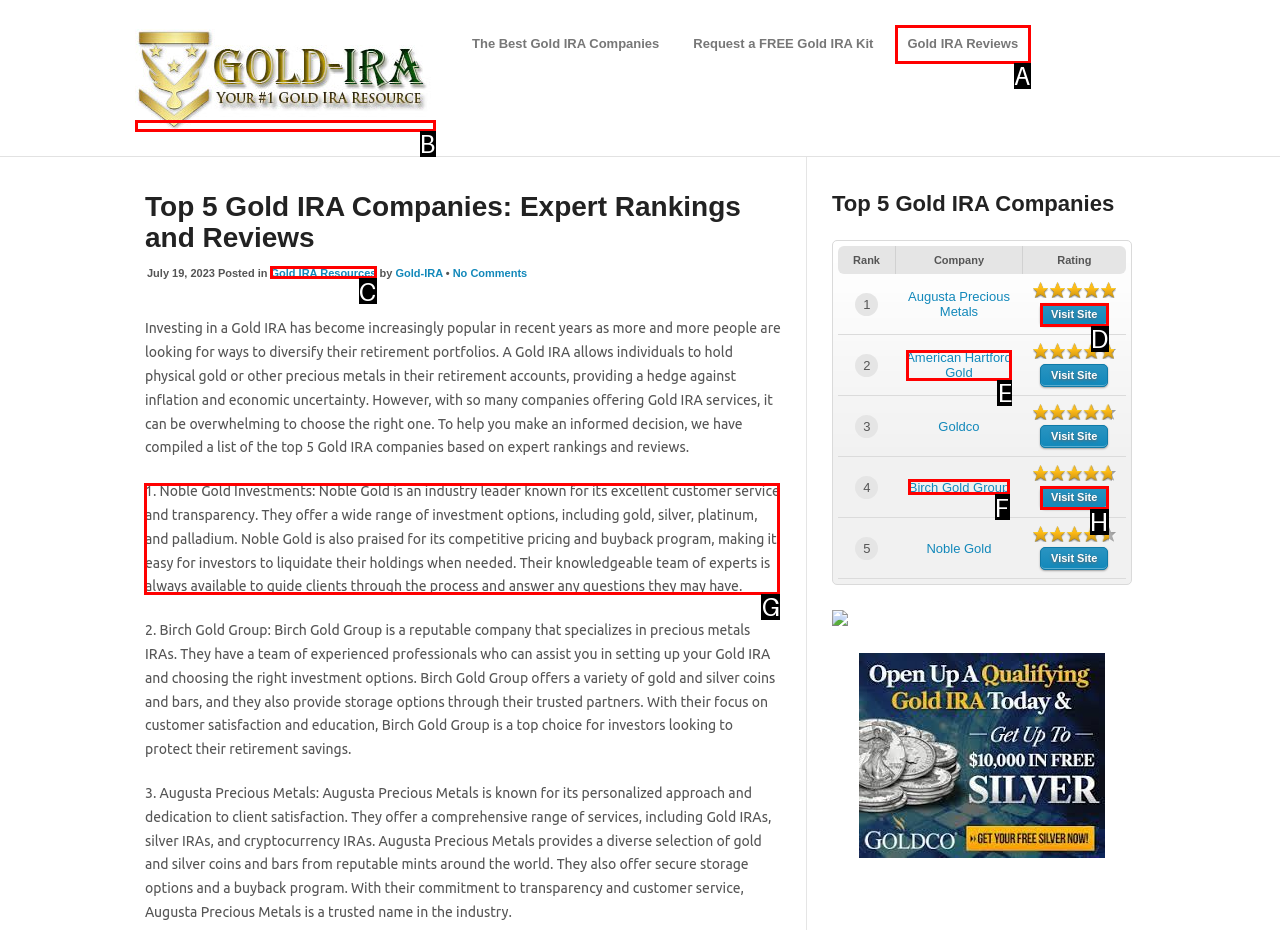From the available options, which lettered element should I click to complete this task: Learn more about 'Noble Gold Investments'?

G